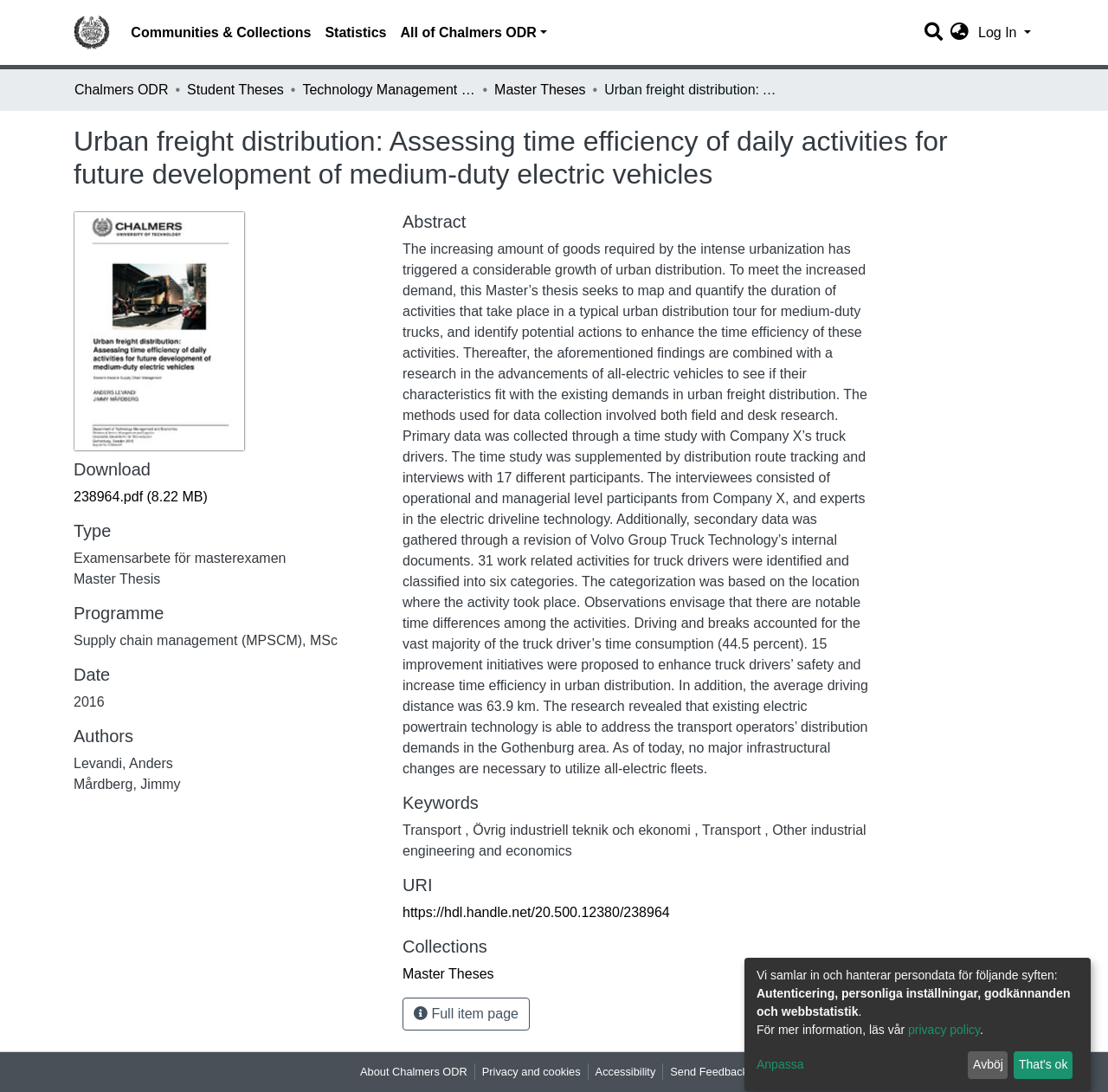Create a detailed summary of the webpage's content and design.

This webpage is about a Master's thesis titled "Urban freight distribution: Assessing time efficiency of daily activities for future development of medium-duty electric vehicles." The page has a navigation bar at the top with links to the repository logo, communities and collections, statistics, and all of Chalmers ODR. There is also a search bar and a language switch button on the top right.

Below the navigation bar, there is a breadcrumb navigation showing the path to the current page, with links to Chalmers ODR, Student Theses, Technology Management and Economics, and Master Theses.

The main content of the page is divided into several sections. The first section has a heading with the title of the thesis, followed by a download link for the thesis in PDF format. The next section has headings for Type, Programme, Date, and Authors, with corresponding text describing the thesis.

The Abstract section is a lengthy text that summarizes the thesis, discussing the growth of urban distribution, the research methodology, and the findings. The text is followed by headings for Keywords, URI, and Collections, with corresponding links and text.

At the bottom of the page, there are links to About Chalmers ODR, Privacy and cookies, Accessibility, and Send Feedback. There is also a section with text about collecting and handling personal data, with links to the privacy policy and an option to customize or decline.

Overall, the page is a detailed description of a Master's thesis, with links to related resources and information about the repository.